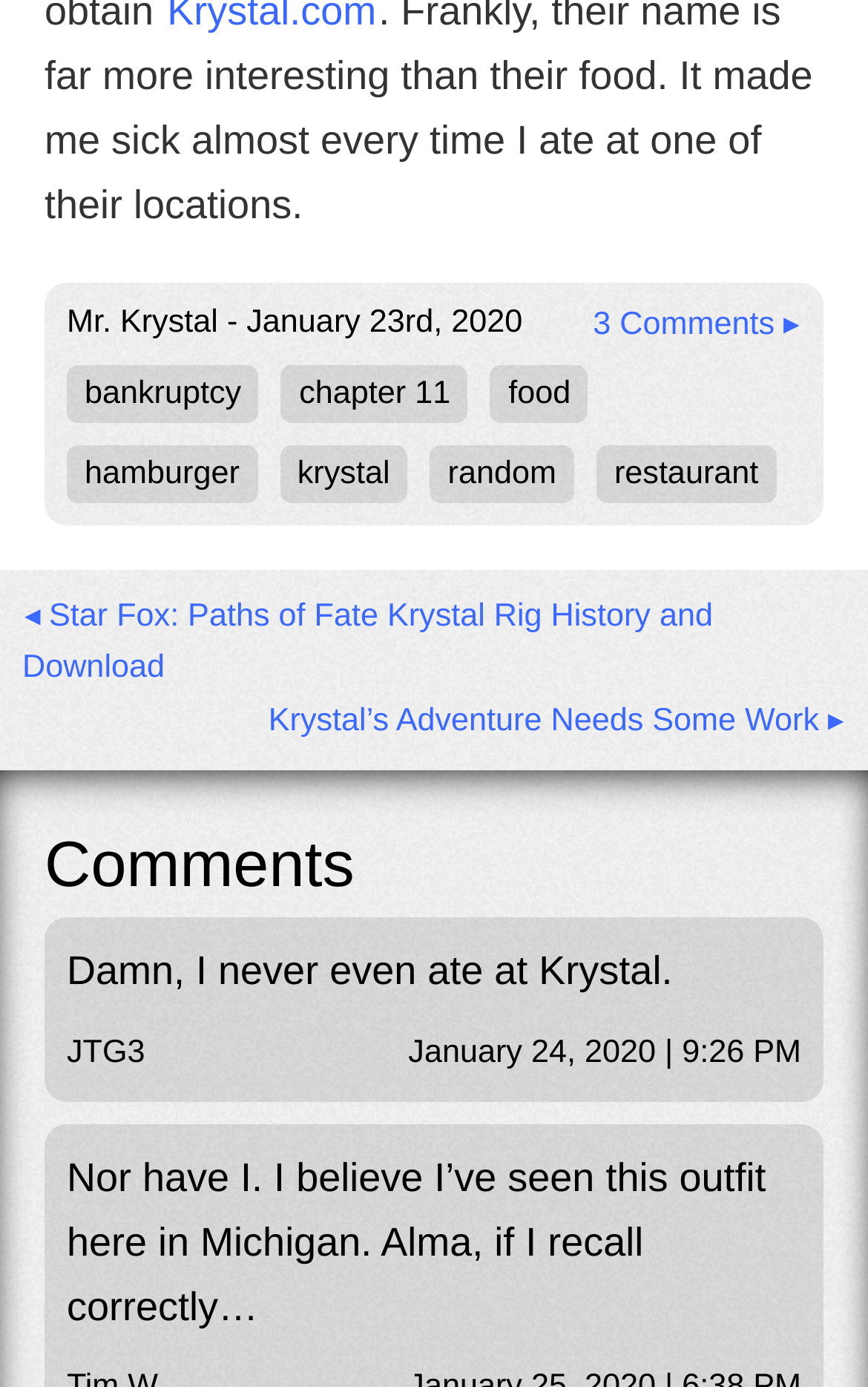Extract the bounding box coordinates for the described element: "chapter 11". The coordinates should be represented as four float numbers between 0 and 1: [left, top, right, bottom].

[0.324, 0.263, 0.54, 0.305]